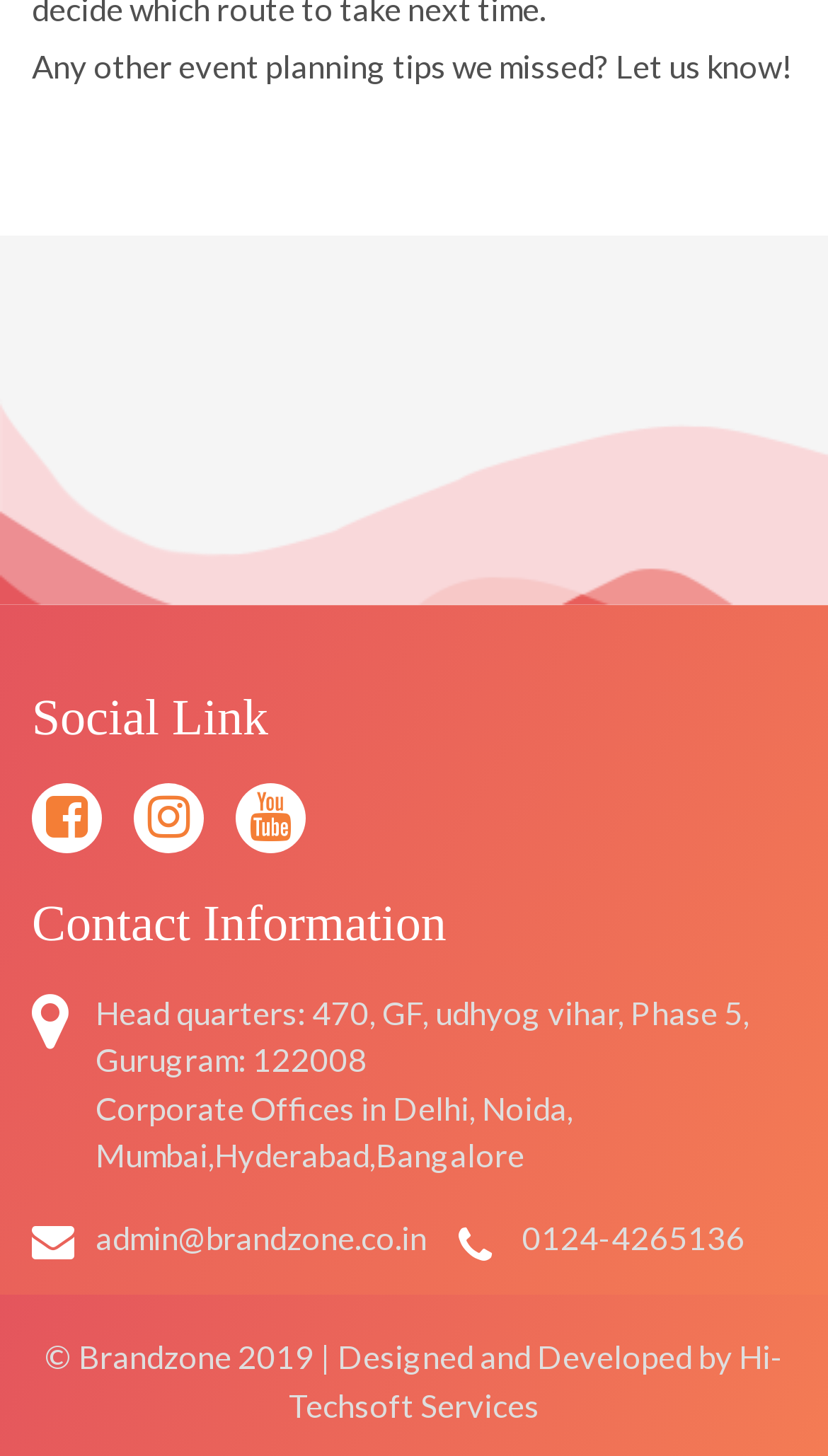Locate the bounding box of the UI element defined by this description: "estateland". The coordinates should be given as four float numbers between 0 and 1, formatted as [left, top, right, bottom].

None